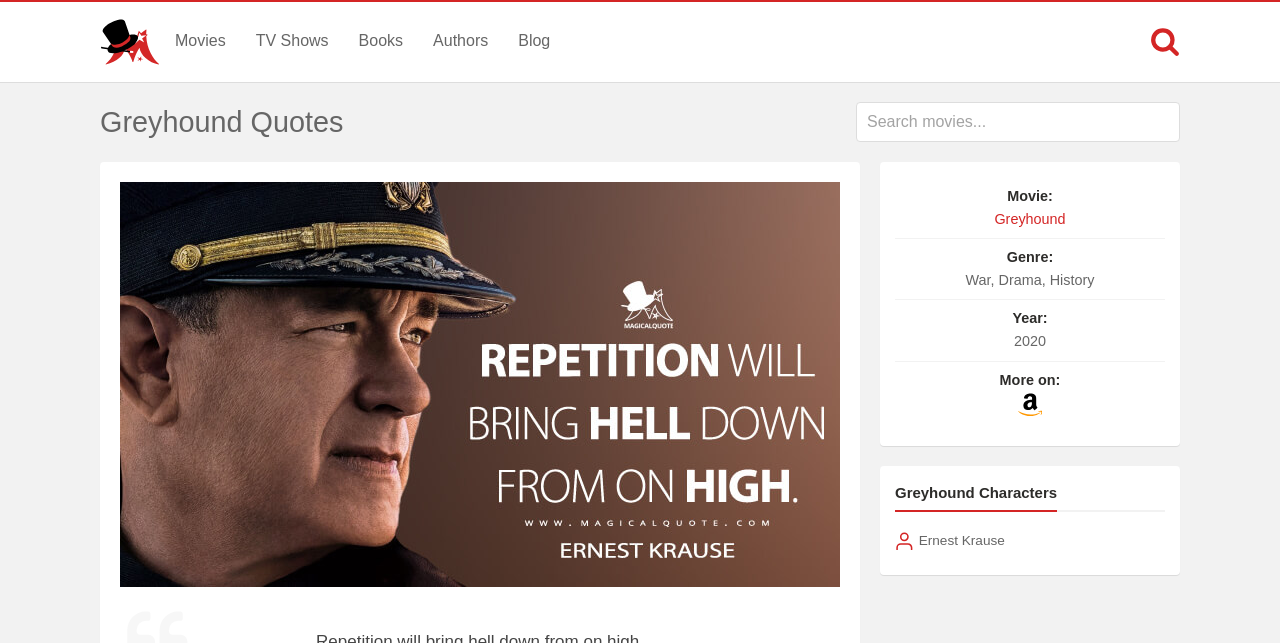Write an exhaustive caption that covers the webpage's main aspects.

The webpage is dedicated to showcasing quotes from the movie Greyhound. At the top left, there is a logo of MagicalQuote, accompanied by a navigation menu with links to Movies, TV Shows, Books, Authors, and Blog. On the top right, there is a search icon with a search bar that allows users to search for movies.

Below the navigation menu, there is a heading that reads "Greyhound Quotes". Underneath, there is a large image with a quote from the movie, attributed to Ernest Krause. The quote is "Repetition will bring hell down from on high."

To the right of the image, there is a section that provides information about the movie, including the title "Greyhound", genre "War, Drama, History", release year "2020", and a link to more information on Amazon.

Further down the page, there is a heading that reads "Greyhound Characters". Below this heading, there is an image and a link to a character named Ernest Krause.